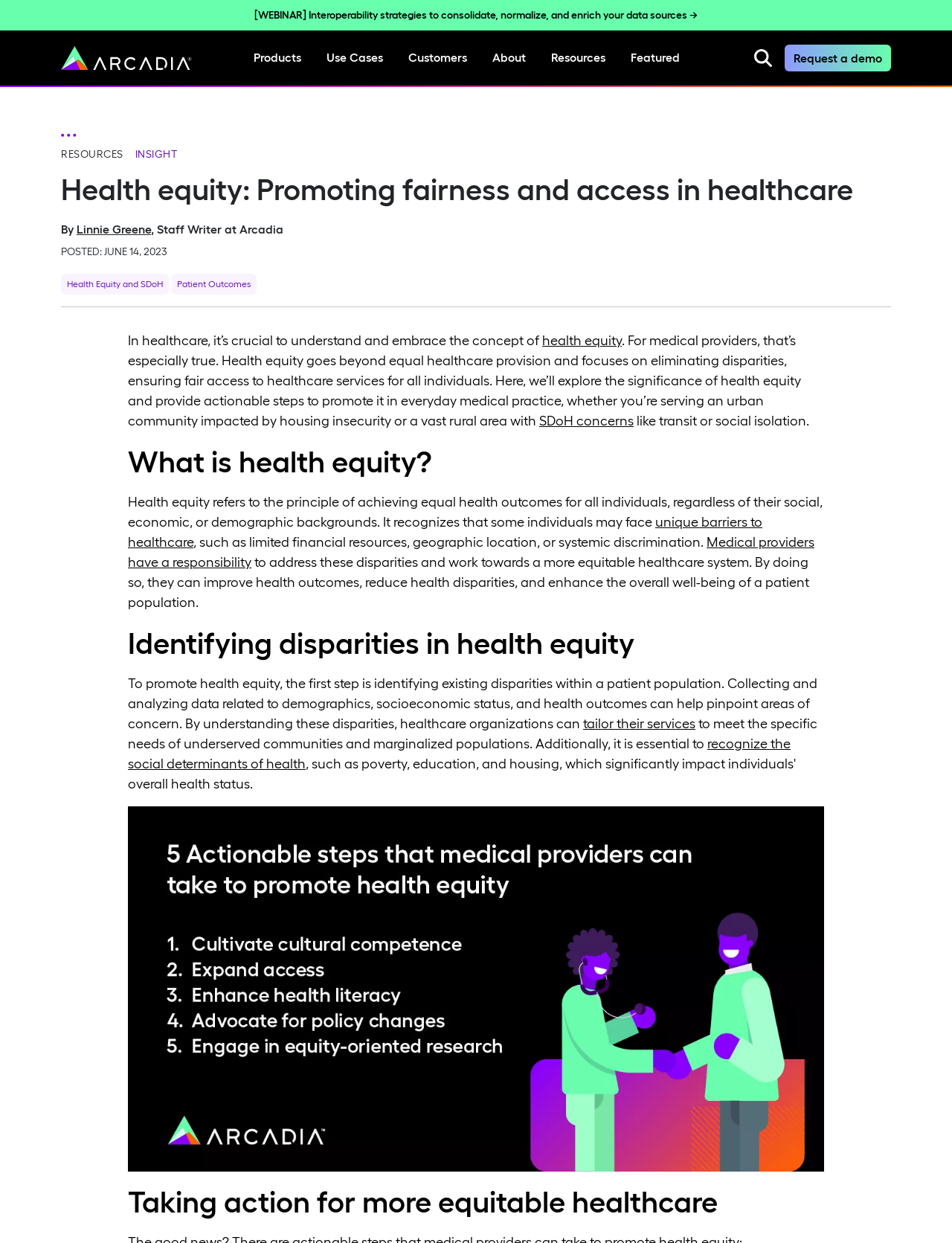Given the description Health Equity and SDoH, predict the bounding box coordinates of the UI element. Ensure the coordinates are in the format (top-left x, top-left y, bottom-right x, bottom-right y) and all values are between 0 and 1.

[0.064, 0.22, 0.177, 0.237]